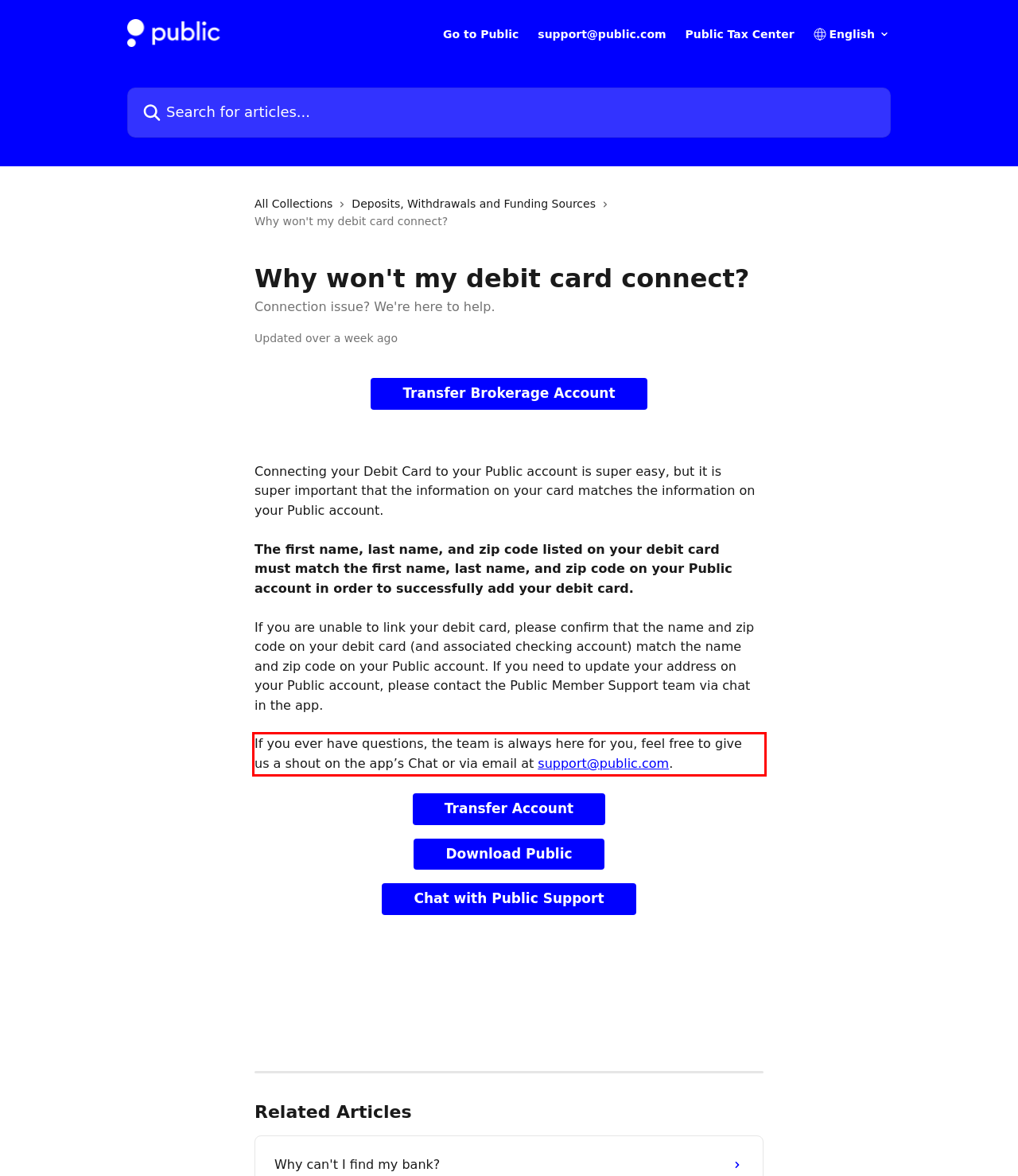Please analyze the provided webpage screenshot and perform OCR to extract the text content from the red rectangle bounding box.

If you ever have questions, the team is always here for you, feel free to give us a shout on the app’s Chat or via email at support@public.com.